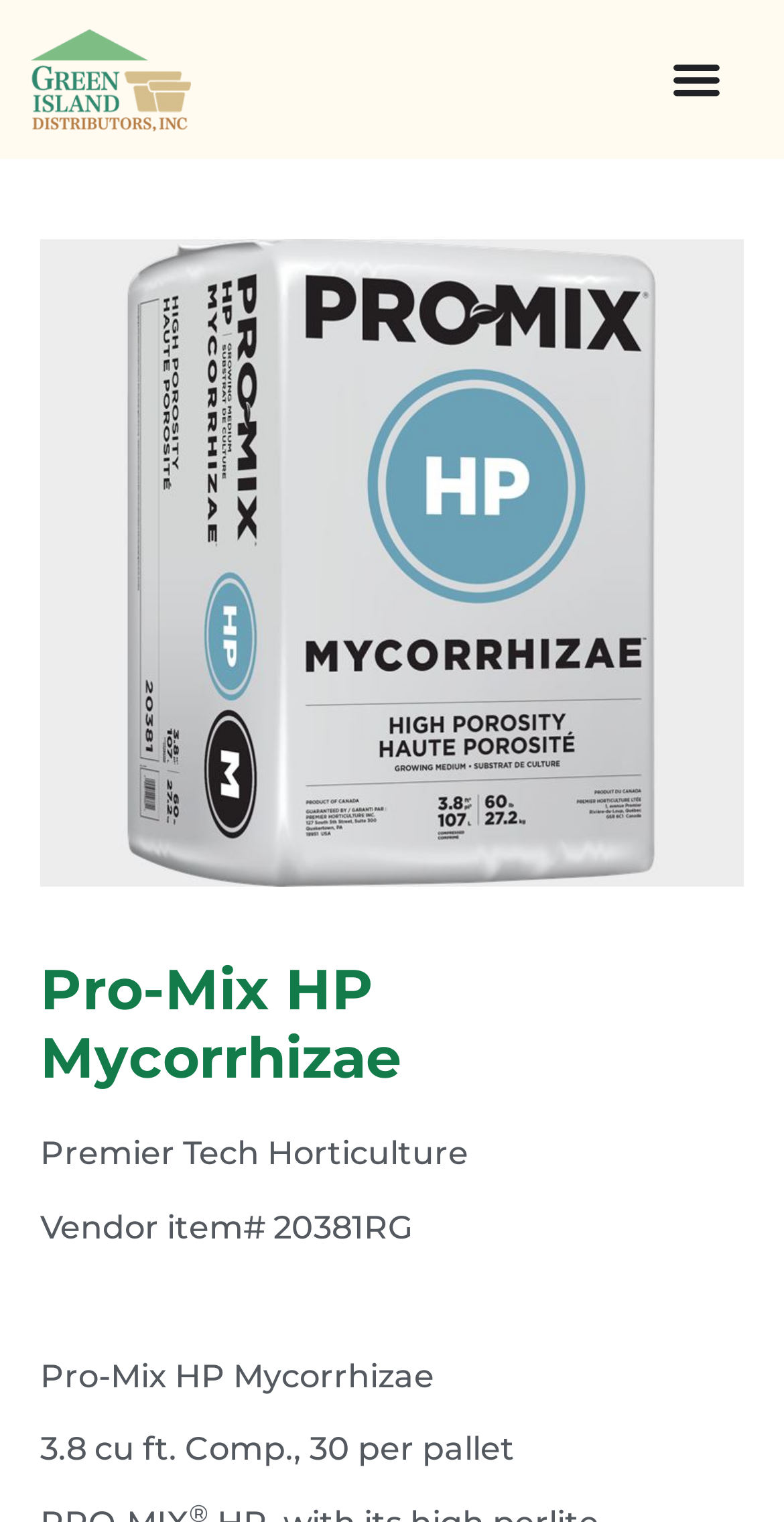Based on the element description: "aria-label="Menu Toggle"", identify the bounding box coordinates for this UI element. The coordinates must be four float numbers between 0 and 1, listed as [left, top, right, bottom].

[0.856, 0.035, 0.921, 0.068]